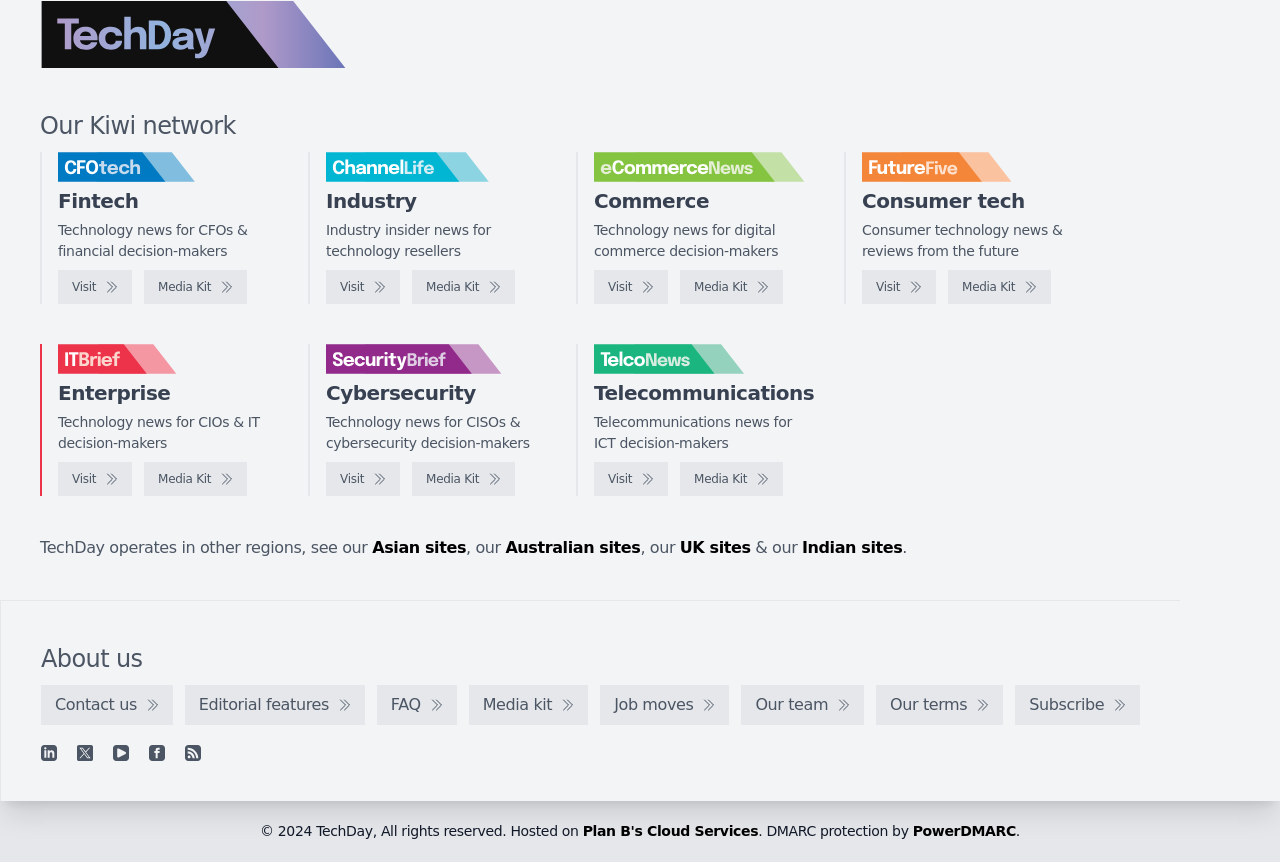Please find the bounding box coordinates of the element that must be clicked to perform the given instruction: "Go to eCommerceNews". The coordinates should be four float numbers from 0 to 1, i.e., [left, top, right, bottom].

[0.464, 0.313, 0.522, 0.353]